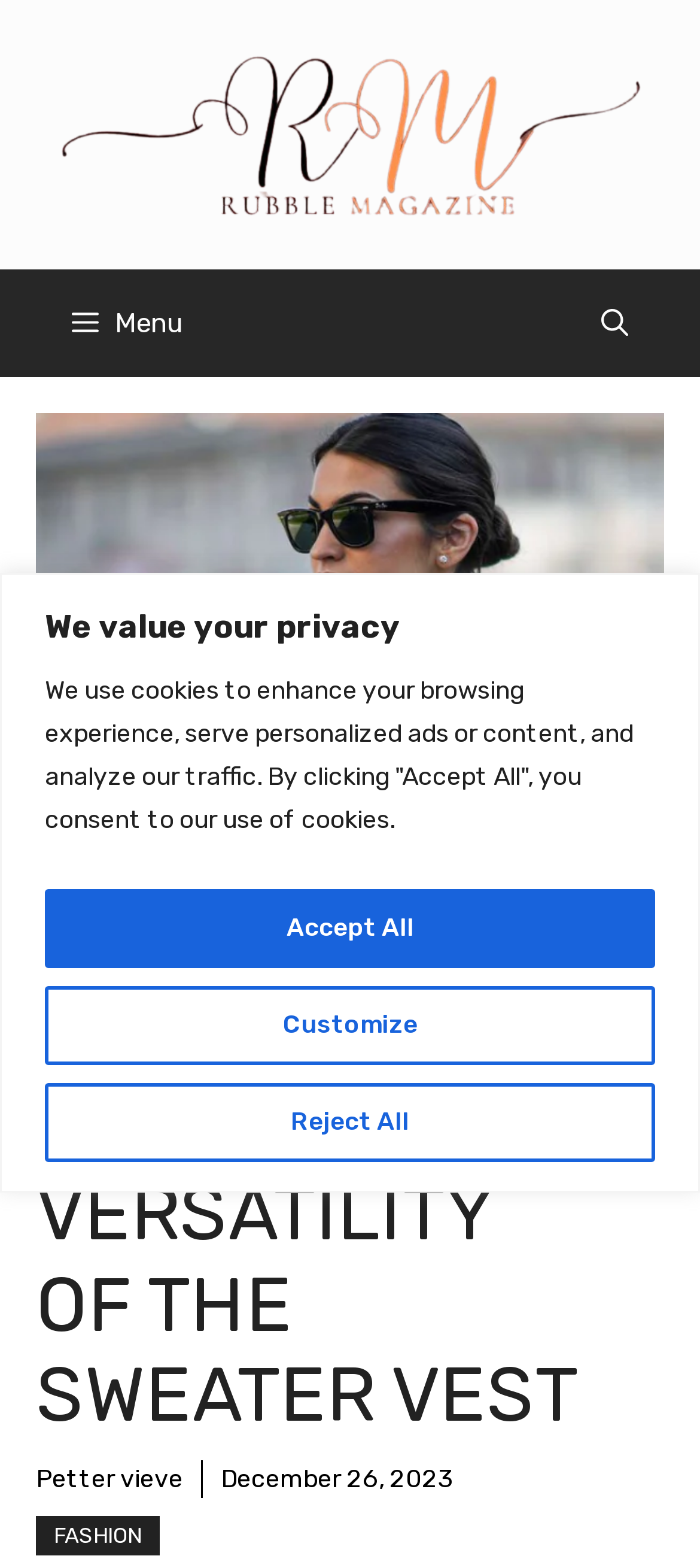Find and generate the main title of the webpage.

EMBRACING TIMELESS STYLE: THE VERSATILITY OF THE SWEATER VEST